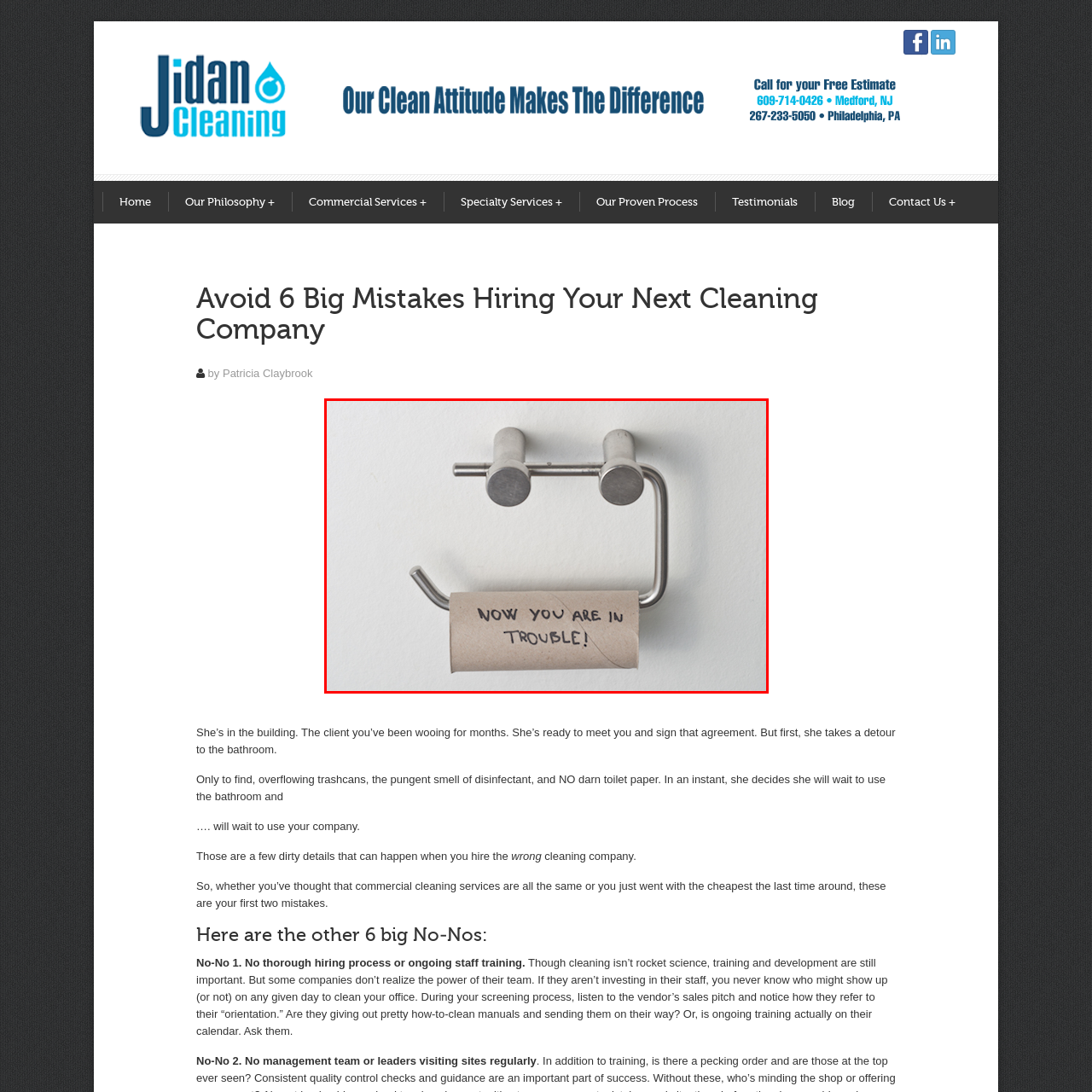Examine the image inside the red outline, What is the material of the toilet paper holder?
 Answer with a single word or phrase.

Metallic